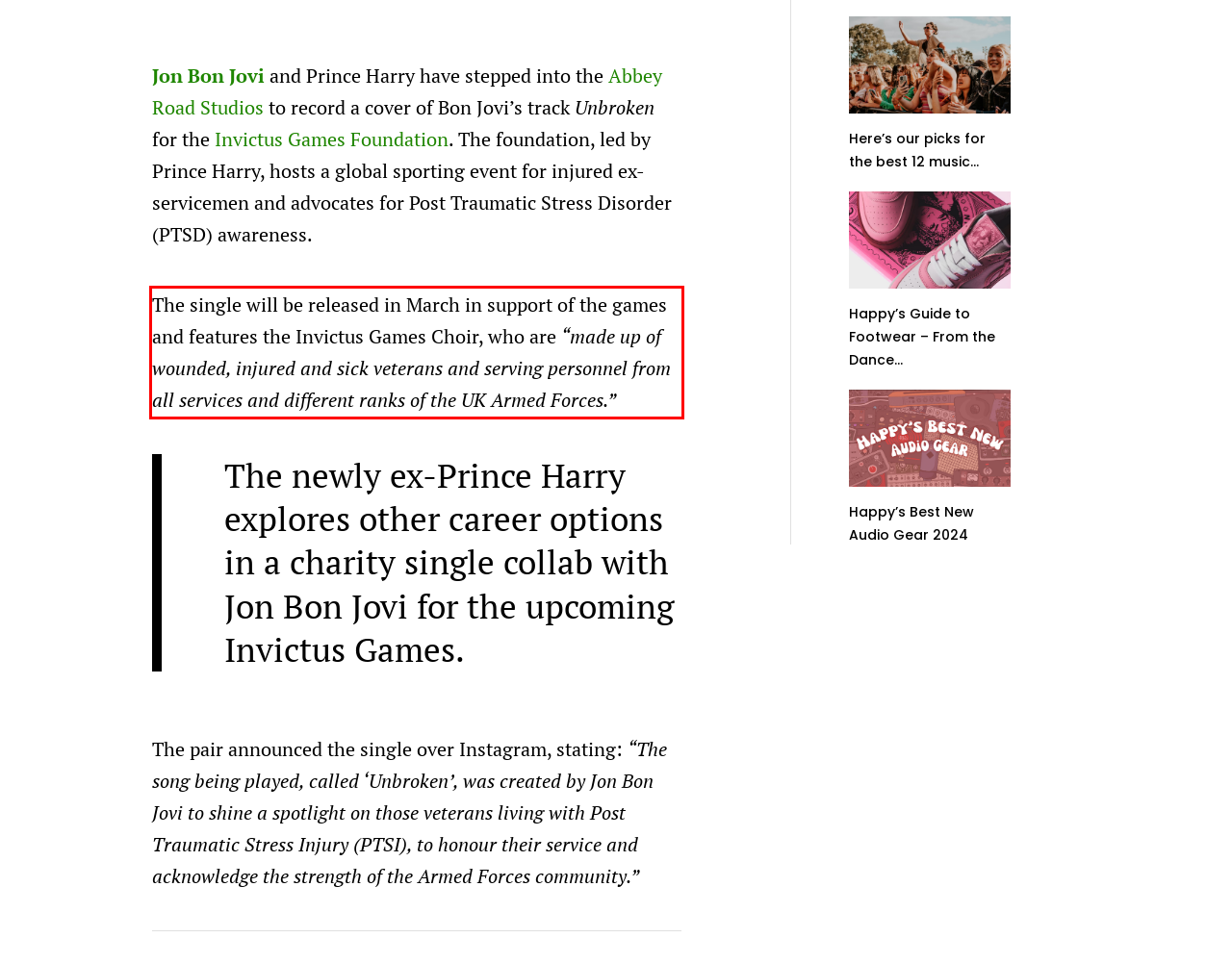Please look at the screenshot provided and find the red bounding box. Extract the text content contained within this bounding box.

The single will be released in March in support of the games and features the Invictus Games Choir, who are “made up of wounded, injured and sick veterans and serving personnel from all services and different ranks of the UK Armed Forces.”